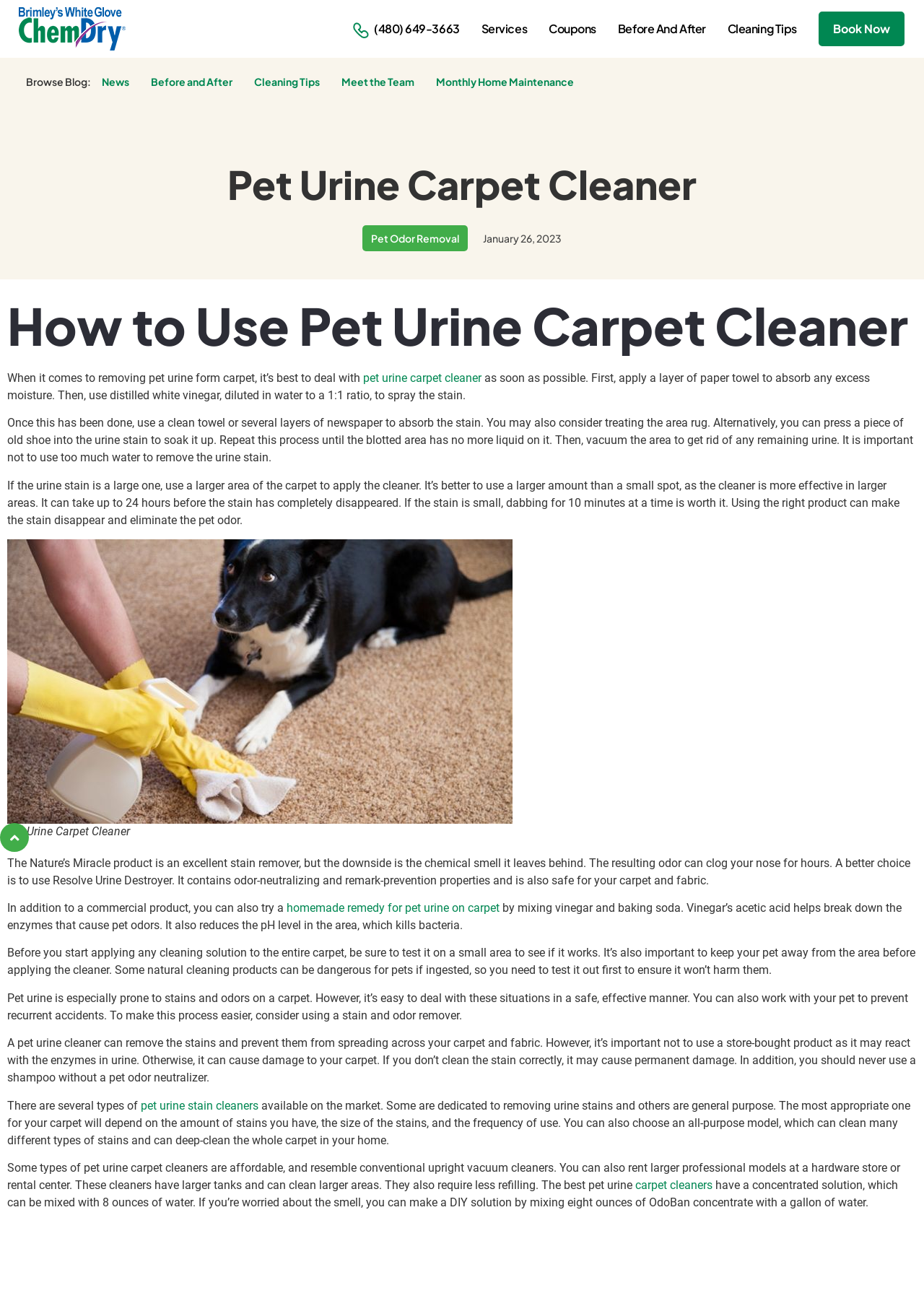Locate and extract the headline of this webpage.

How to Use Pet Urine Carpet Cleaner